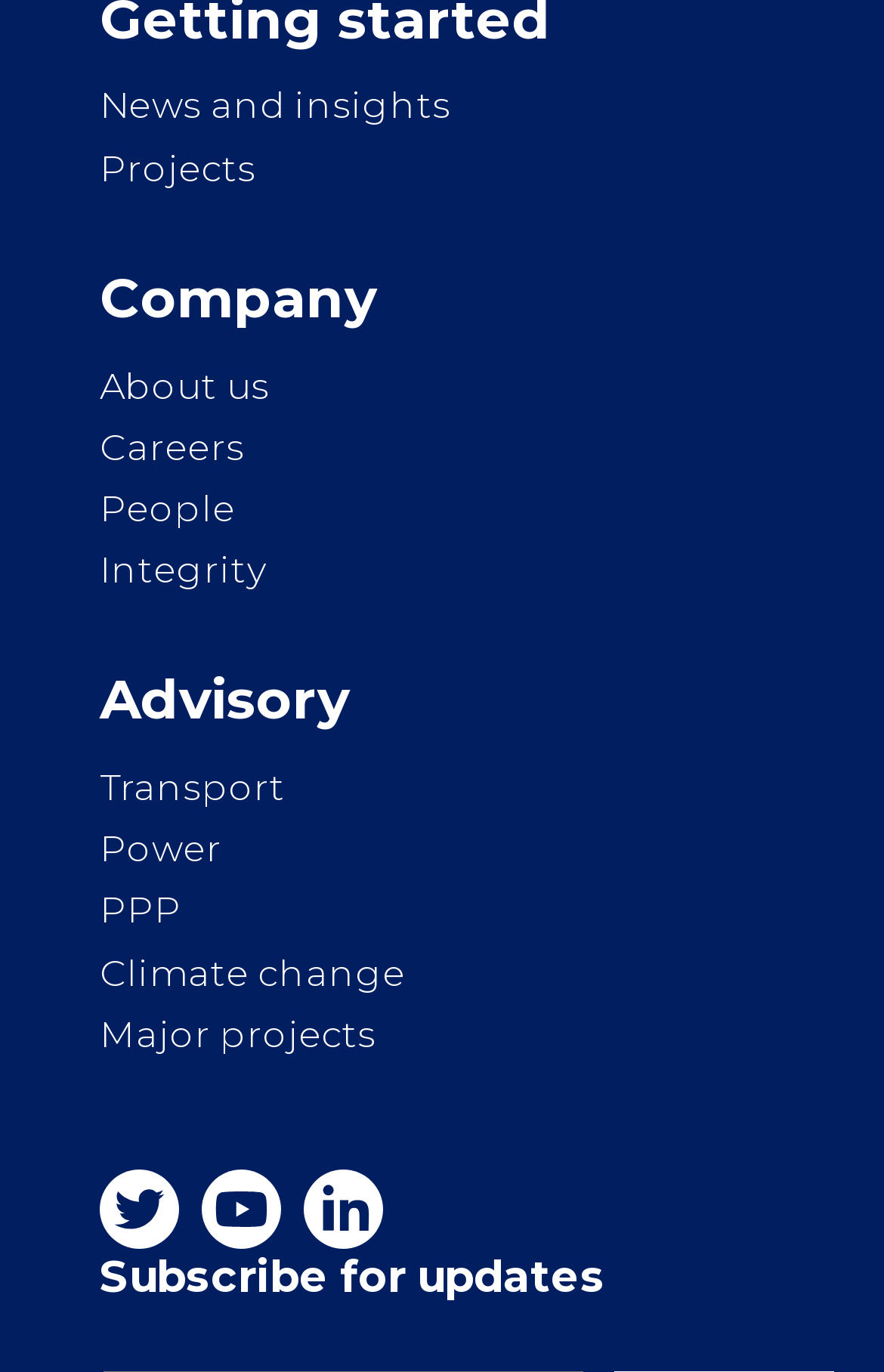Pinpoint the bounding box coordinates of the element that must be clicked to accomplish the following instruction: "Subscribe for updates". The coordinates should be in the format of four float numbers between 0 and 1, i.e., [left, top, right, bottom].

[0.113, 0.91, 0.685, 0.95]